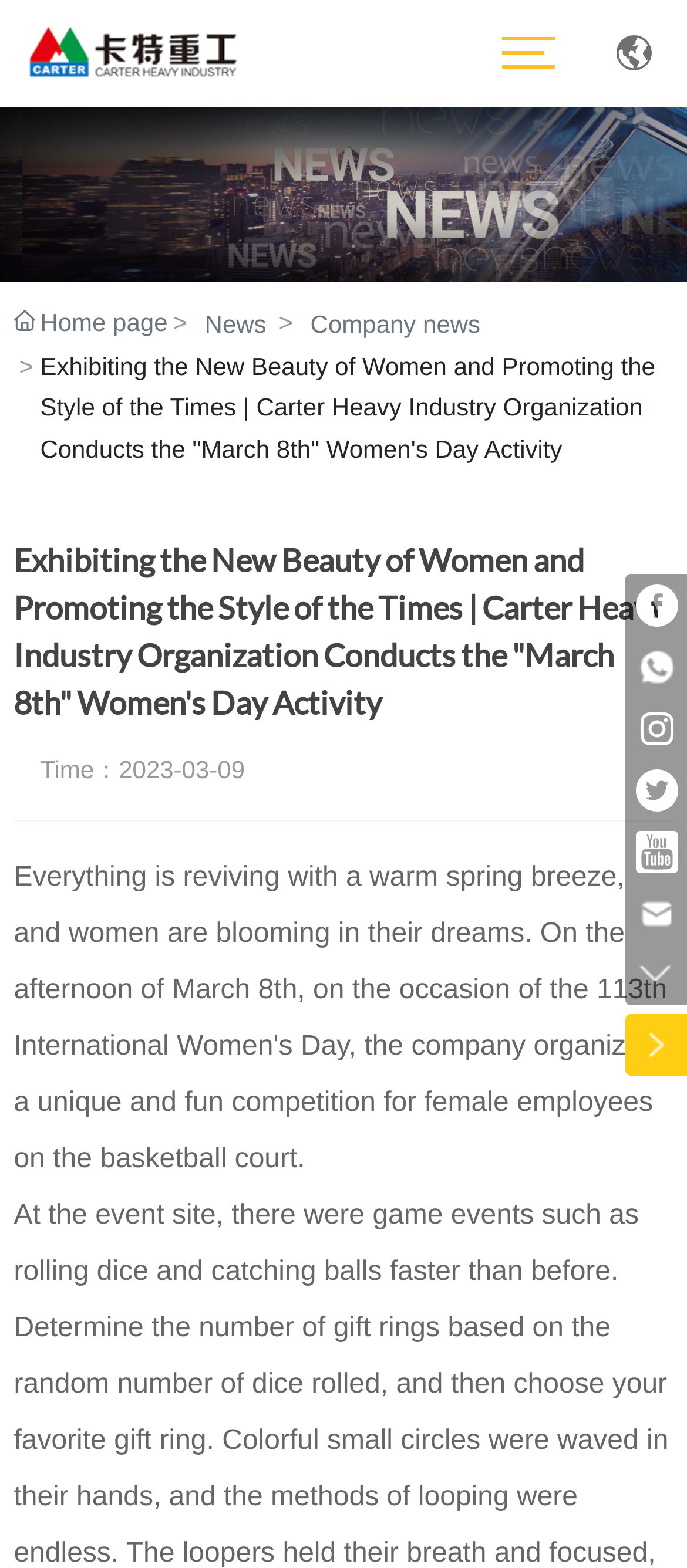What social media platforms are available?
Please provide a detailed and comprehensive answer to the question.

The social media platforms can be found at the bottom of the webpage, where there are links to Facebook, Whatsapp, Instagram, Twitter, and Youtube. These links are accompanied by their respective icons.